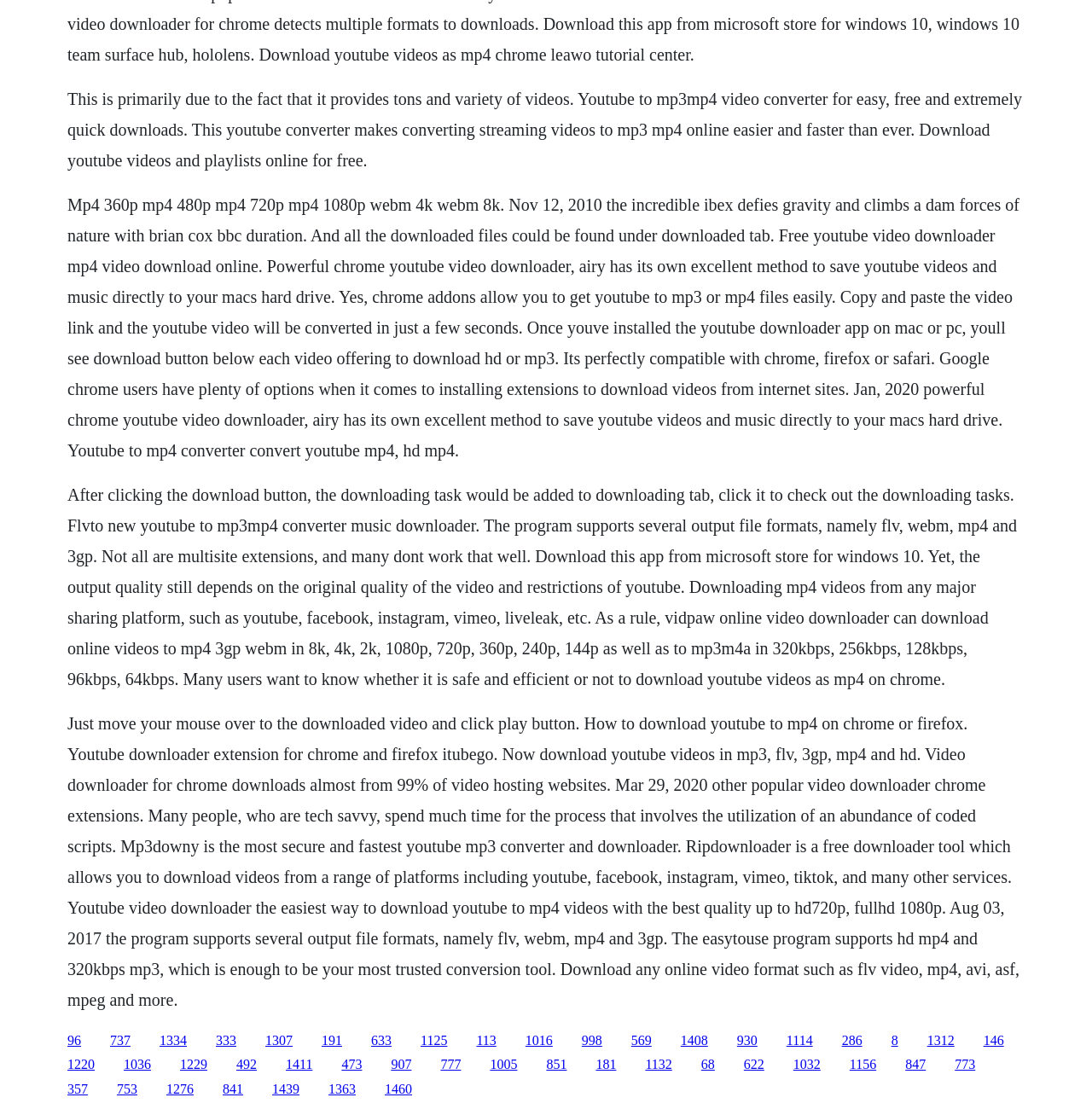Please determine the bounding box coordinates of the section I need to click to accomplish this instruction: "Click the '1276' link".

[0.152, 0.976, 0.177, 0.989]